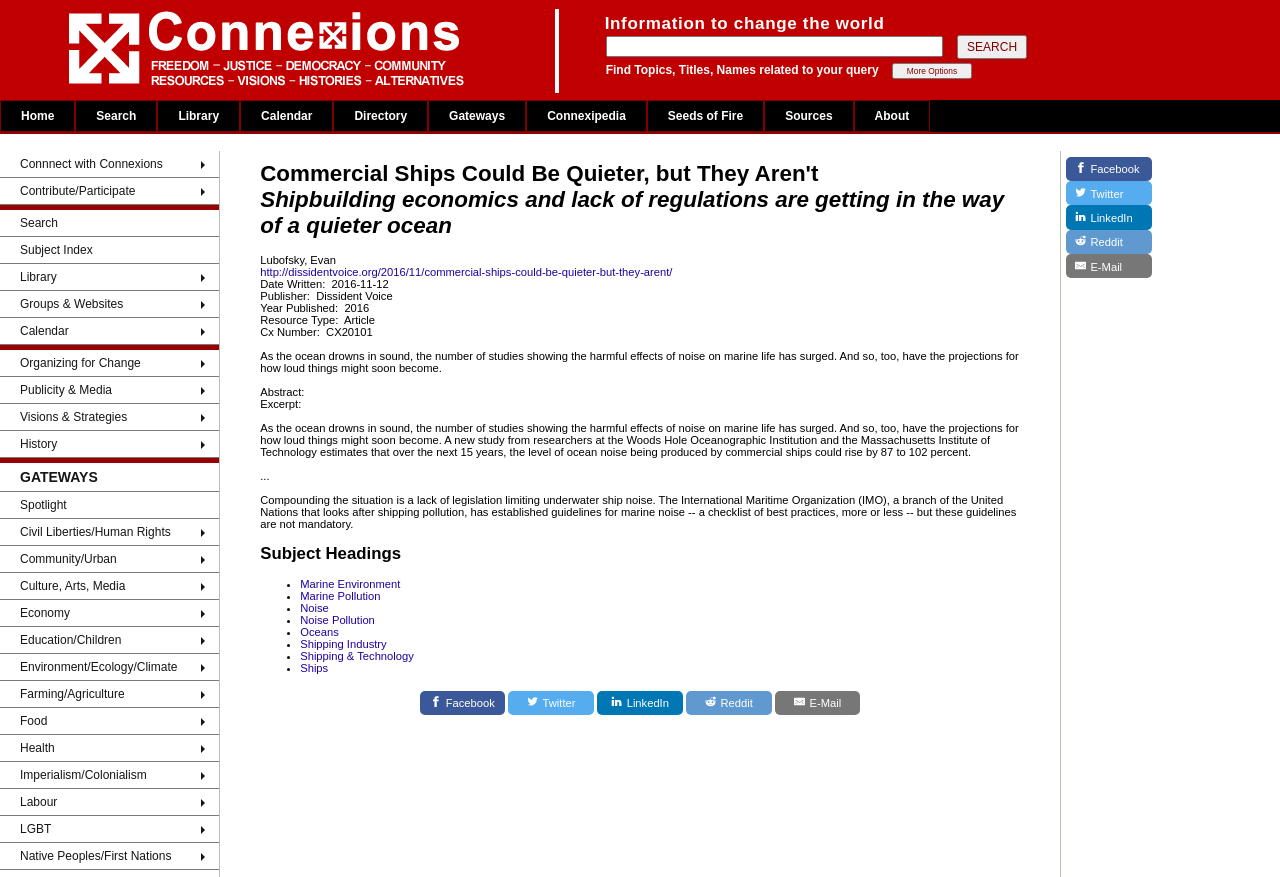Please provide a short answer using a single word or phrase for the question:
How many links are there in the 'Gateways' section?

12